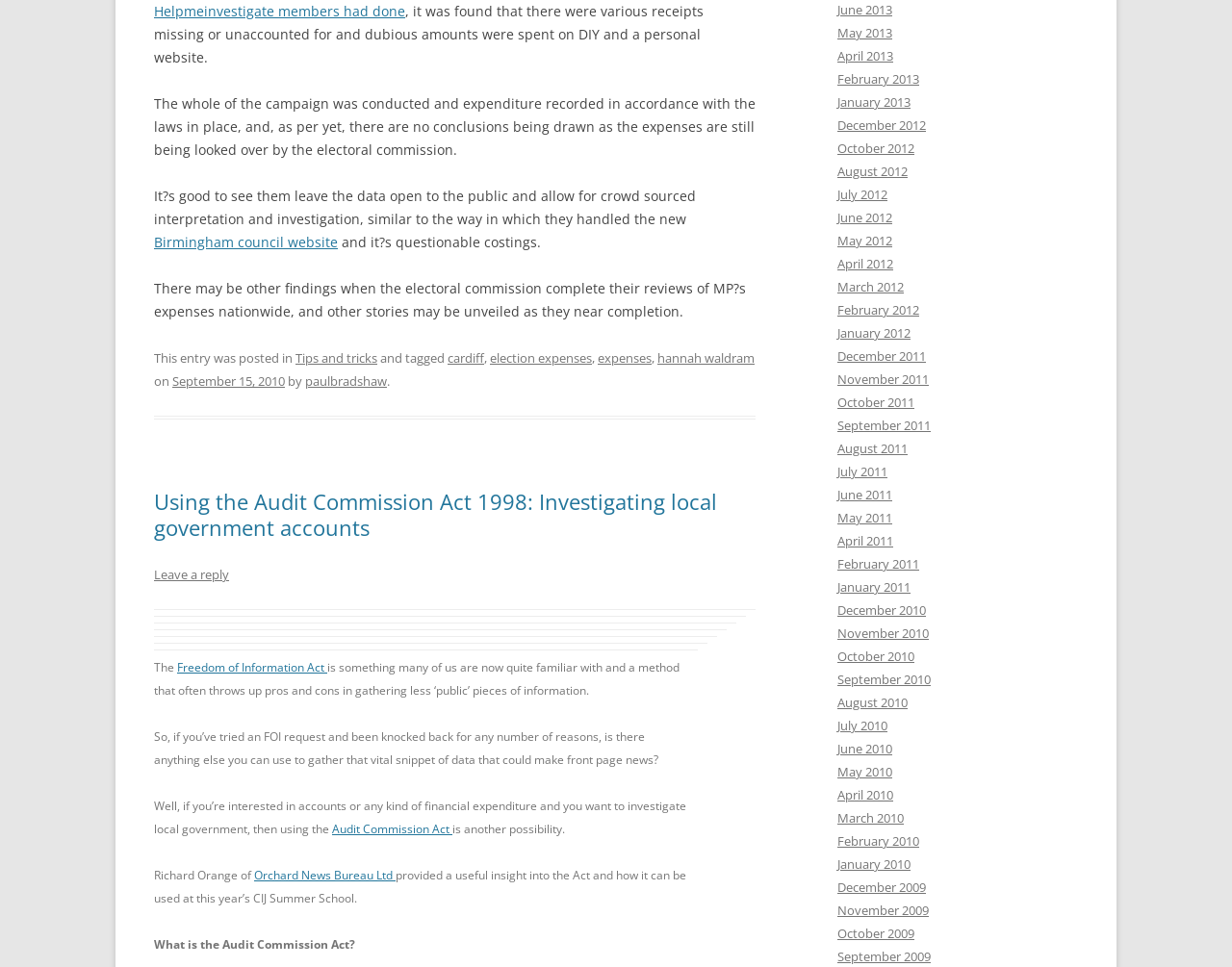Identify the bounding box of the HTML element described here: "Audit Commission Act". Provide the coordinates as four float numbers between 0 and 1: [left, top, right, bottom].

[0.27, 0.849, 0.367, 0.866]